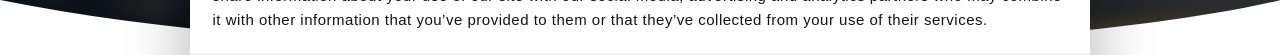Using the details in the image, give a detailed response to the question below:
What is the design approach of the background?

The background design is intentionally subtle, ensuring that the message about cookie usage remains clear and easily readable. This design choice emphasizes the importance of user privacy and consent in the browsing experience, drawing attention to the critical information presented in the banner.